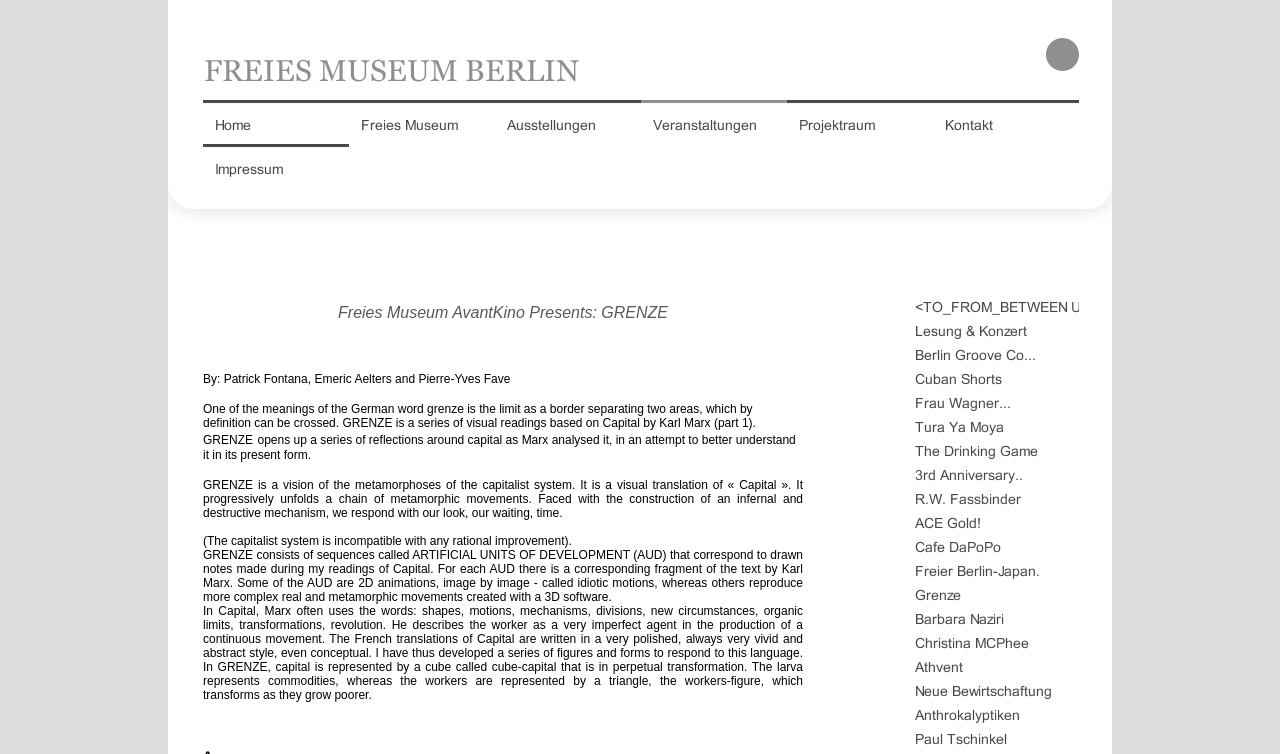Analyze the image and answer the question with as much detail as possible: 
What shape represents the workers in the project GRENZE?

According to the description of the project, the workers are represented by a triangle, which is referred to as the 'workers-figure'.